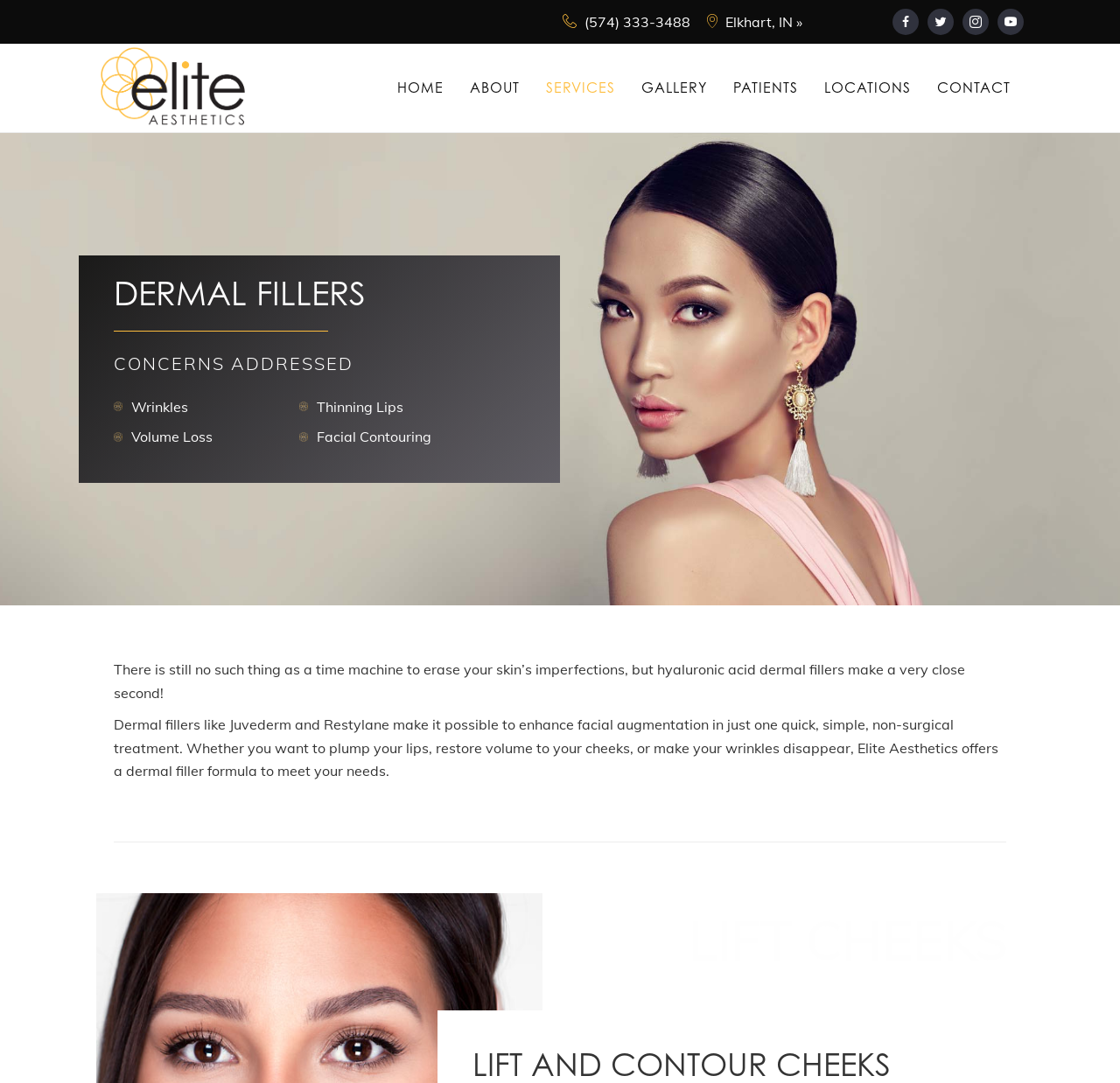Please determine the bounding box coordinates of the area that needs to be clicked to complete this task: 'Search for something'. The coordinates must be four float numbers between 0 and 1, formatted as [left, top, right, bottom].

None